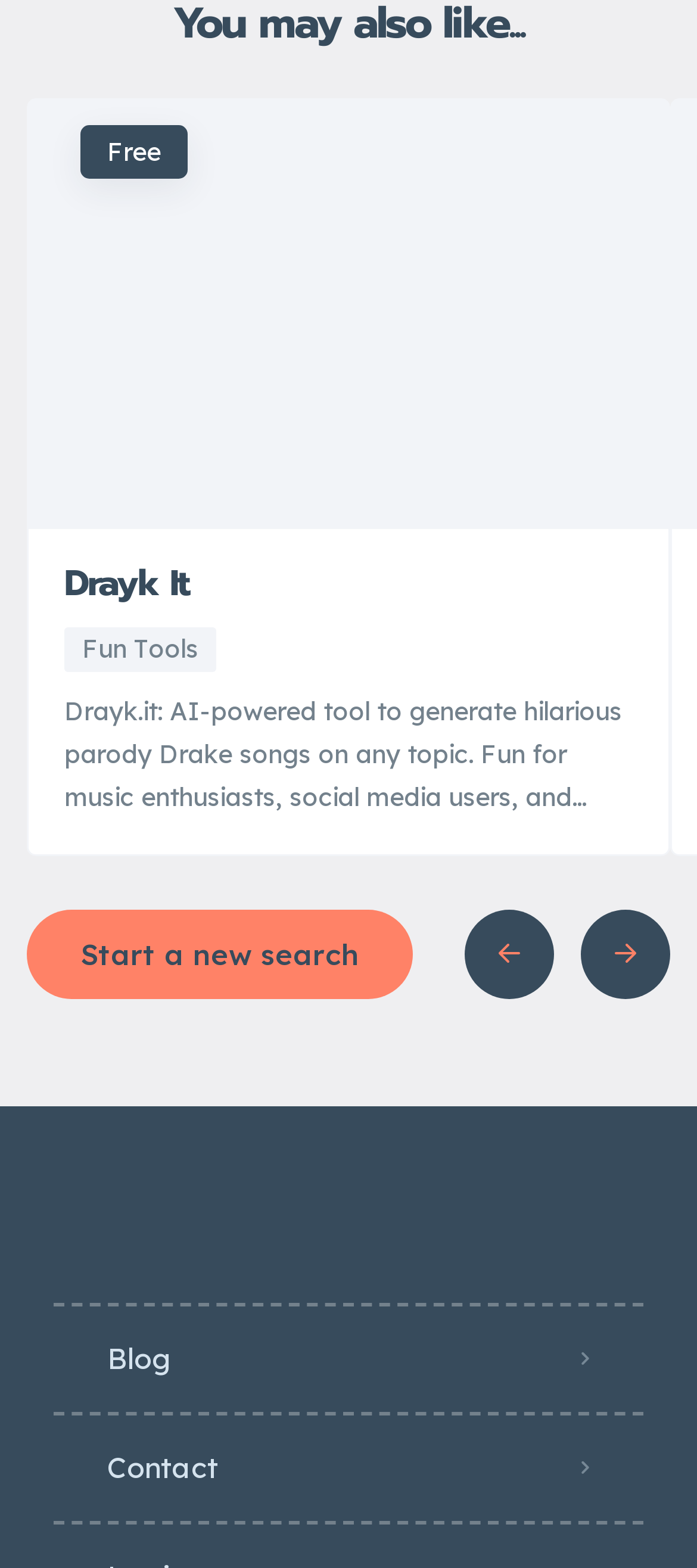Respond to the question below with a single word or phrase:
What is the name of the website's logo?

AI Tools Hunter